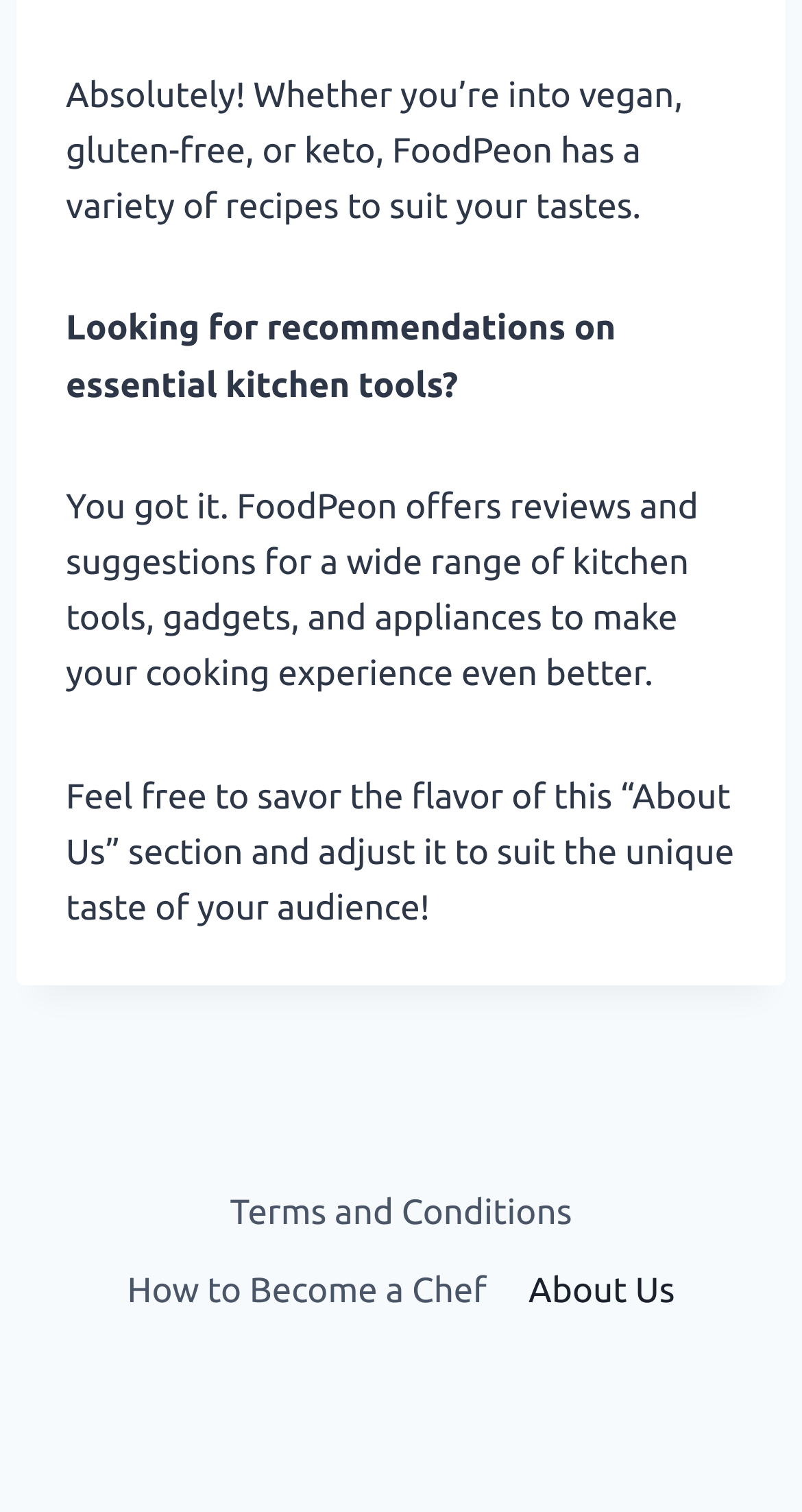Please answer the following question as detailed as possible based on the image: 
What is the main topic of this webpage?

Based on the static text elements, it appears that the webpage is discussing food and kitchen-related topics, such as recipes, kitchen tools, and cooking experiences.